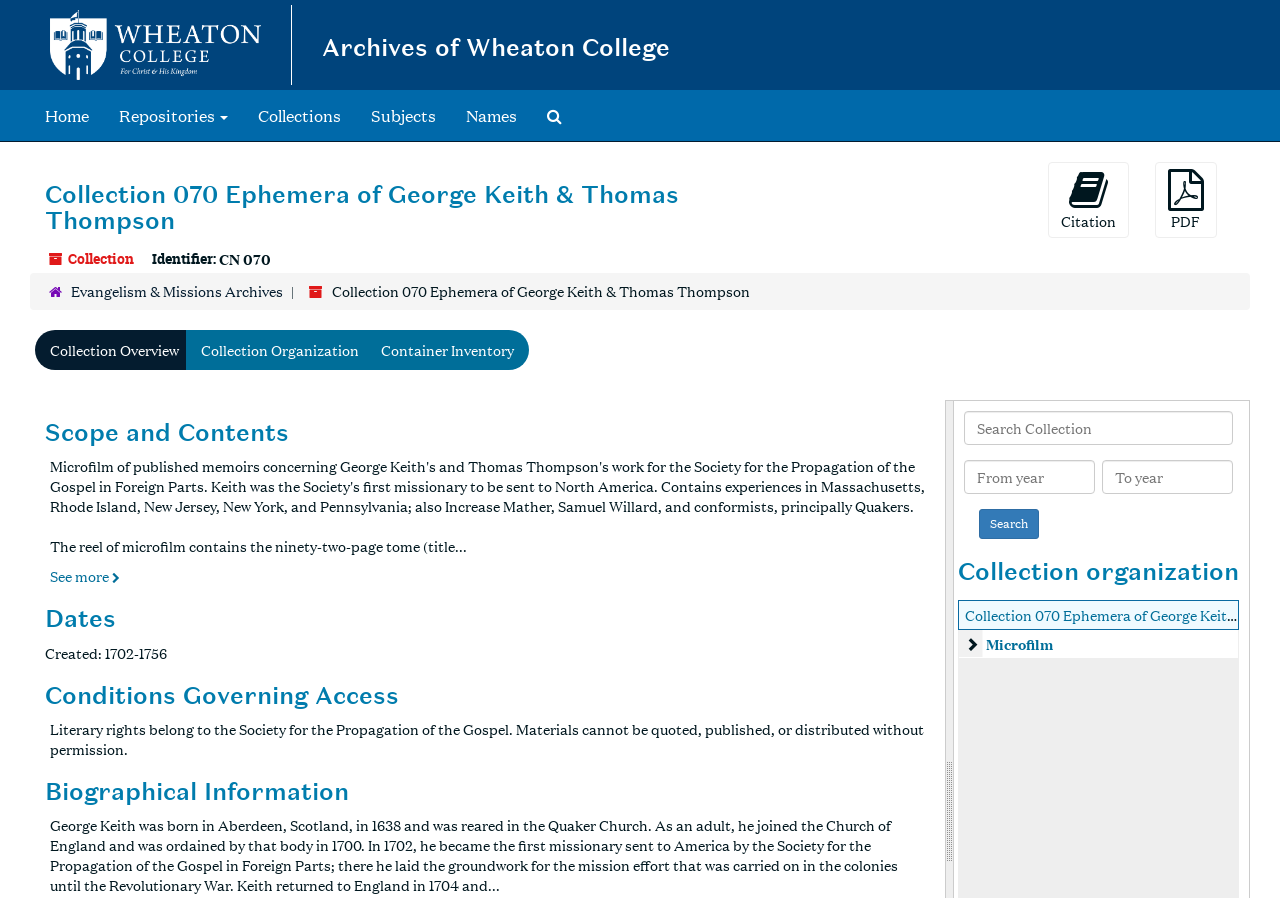Mark the bounding box of the element that matches the following description: "Container Inventory".

[0.286, 0.367, 0.413, 0.412]